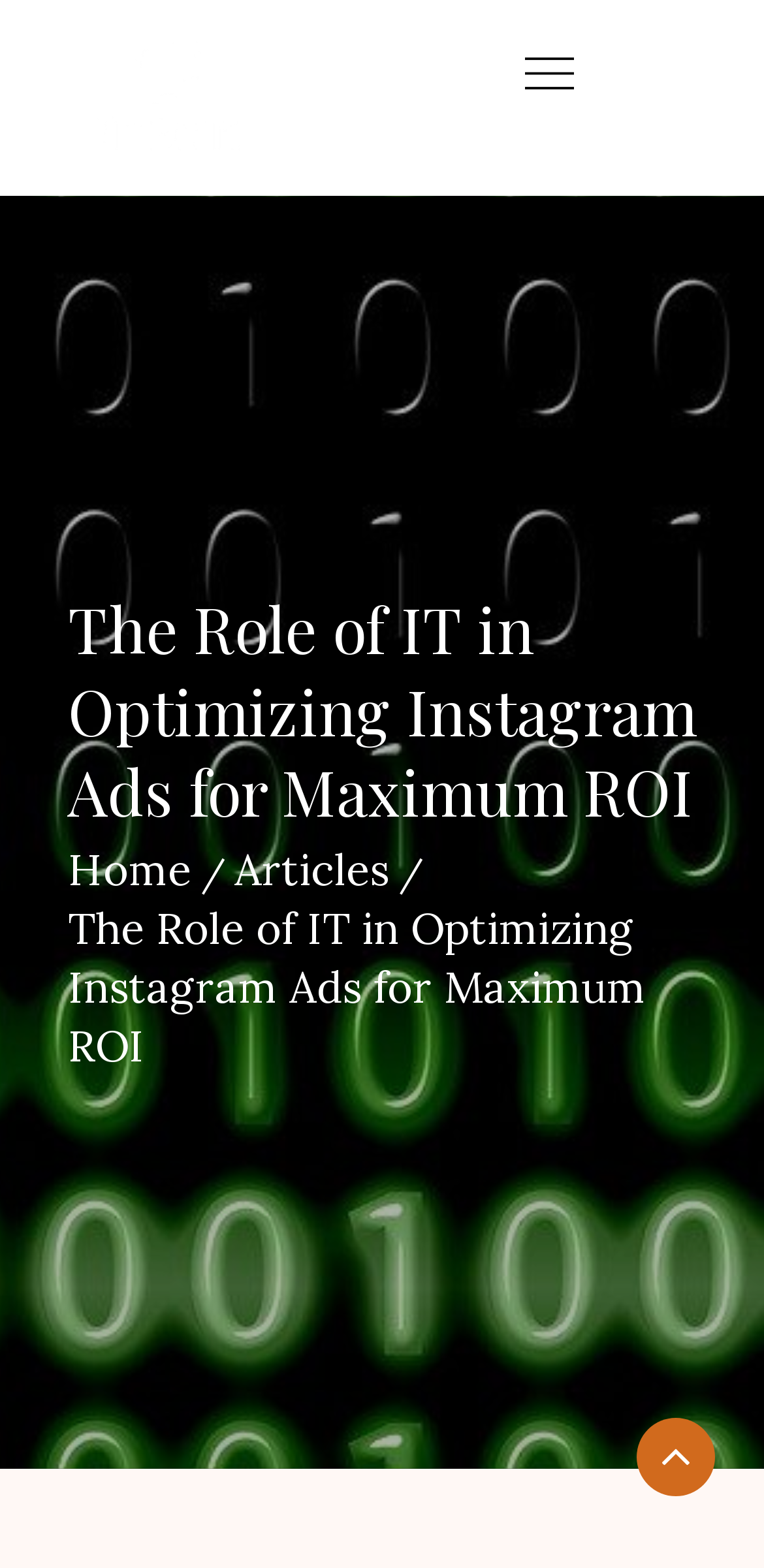Please find the bounding box for the following UI element description. Provide the coordinates in (top-left x, top-left y, bottom-right x, bottom-right y) format, with values between 0 and 1: riotboard.org

[0.088, 0.1, 0.447, 0.135]